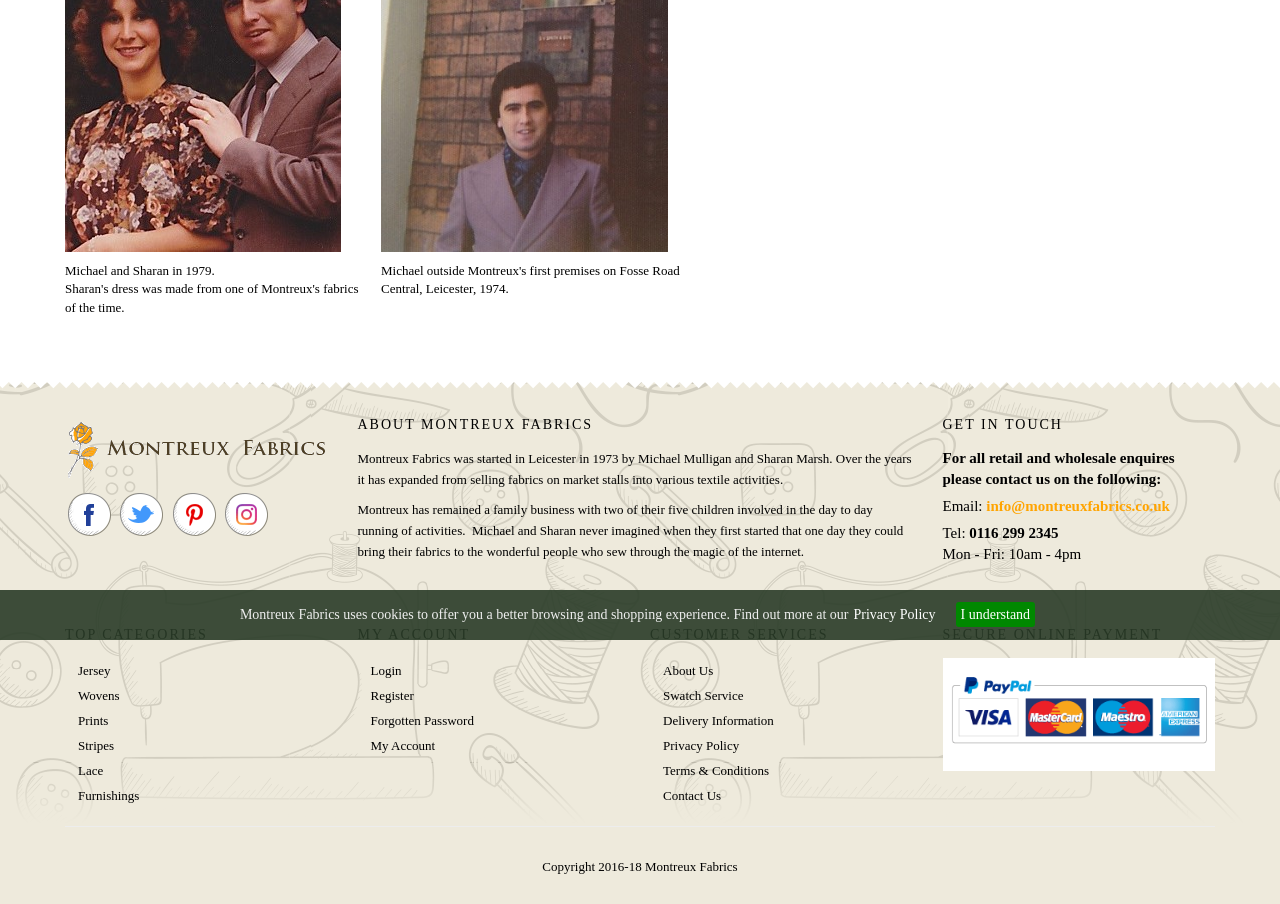Find and provide the bounding box coordinates for the UI element described here: "Terms & Conditions". The coordinates should be given as four float numbers between 0 and 1: [left, top, right, bottom].

[0.518, 0.844, 0.601, 0.86]